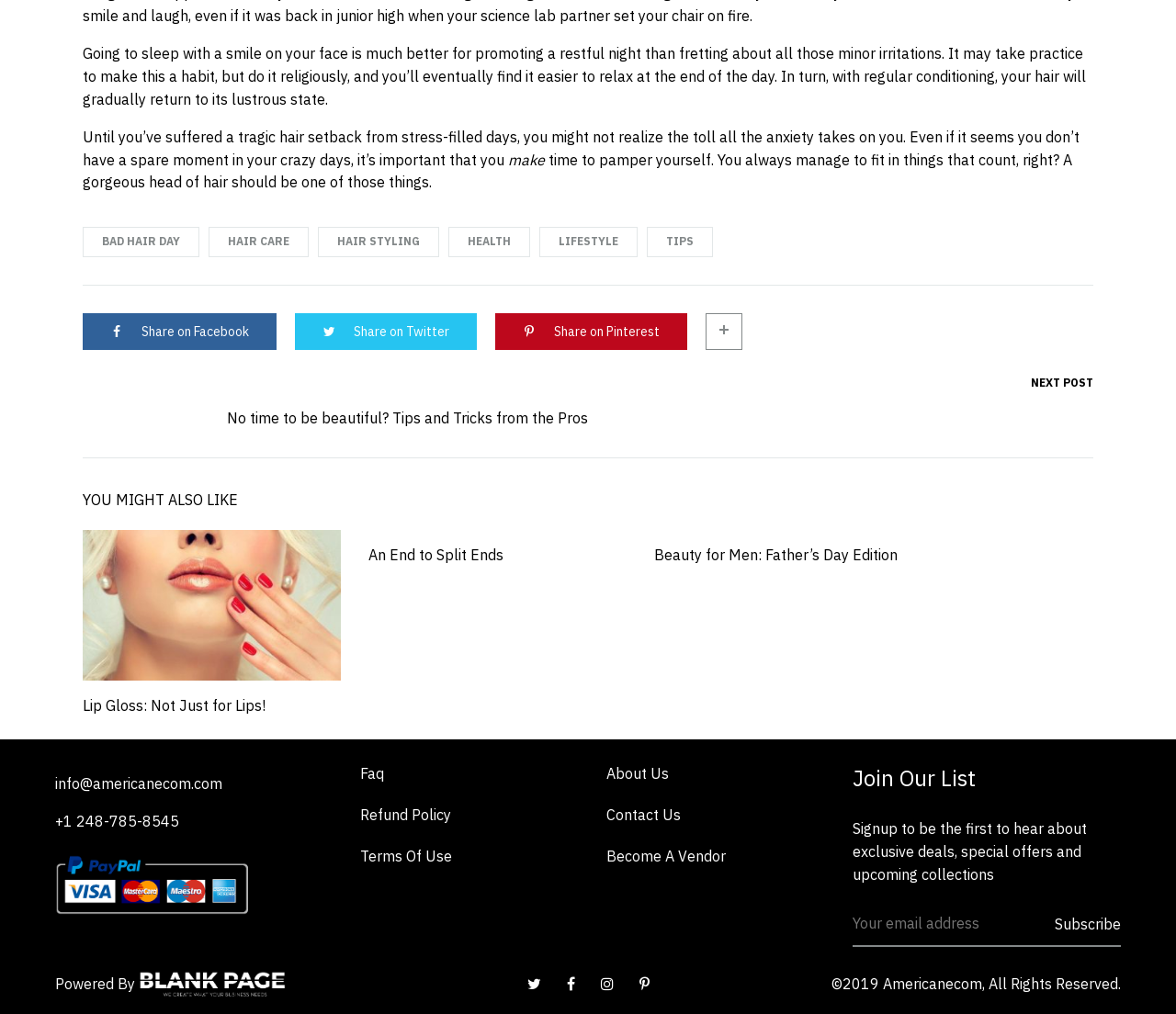What are the social media platforms listed at the bottom?
Answer the question with just one word or phrase using the image.

Twitter, Facebook, Instagram, Pinterest